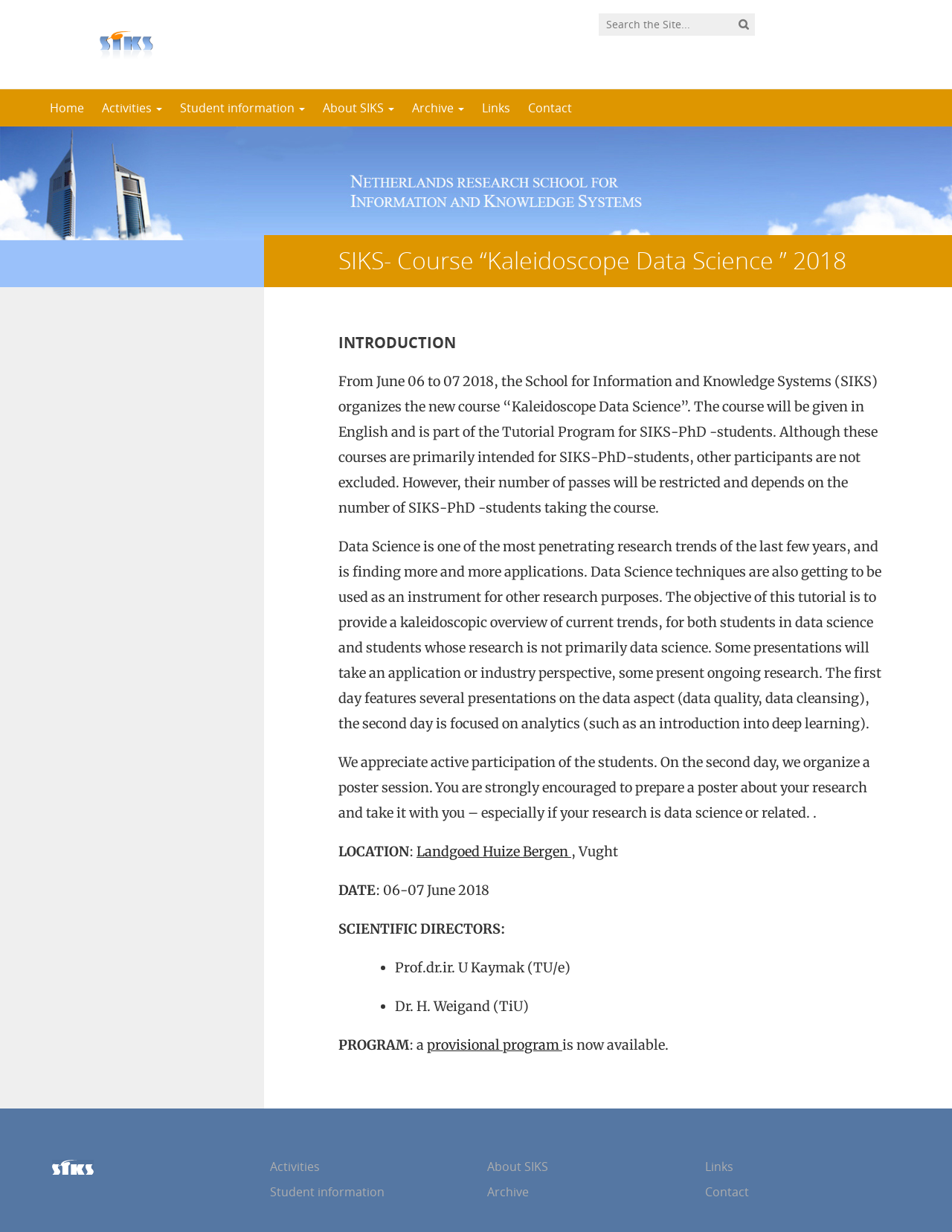What is the name of the course?
Give a detailed response to the question by analyzing the screenshot.

I found the answer by looking at the heading 'SIKS- Course “Kaleidoscope Data Science ” 2018' which is a prominent element on the webpage, indicating that it is the title of the course being described.